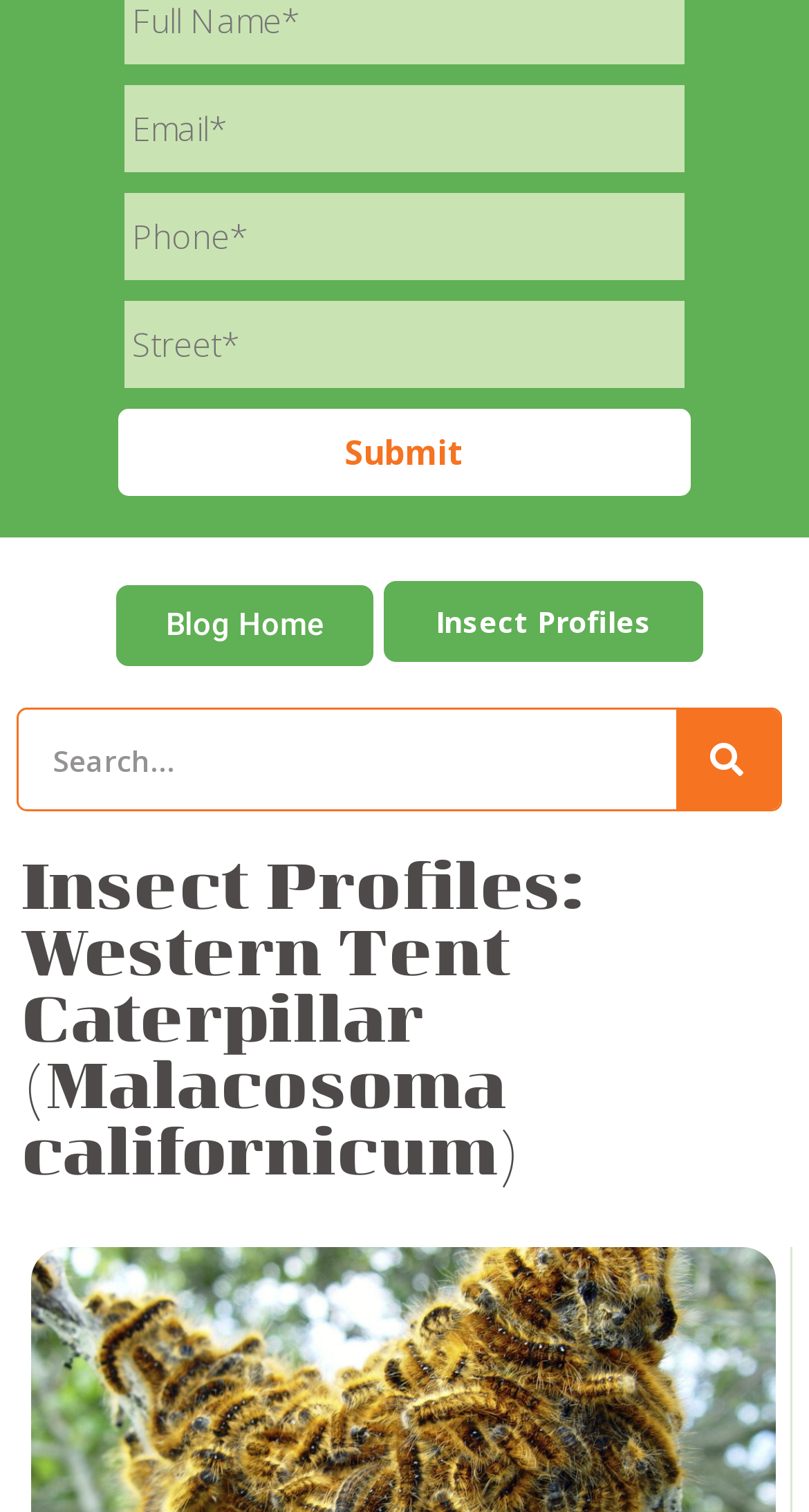Give the bounding box coordinates for the element described as: "value="Submit"".

[0.146, 0.271, 0.854, 0.329]